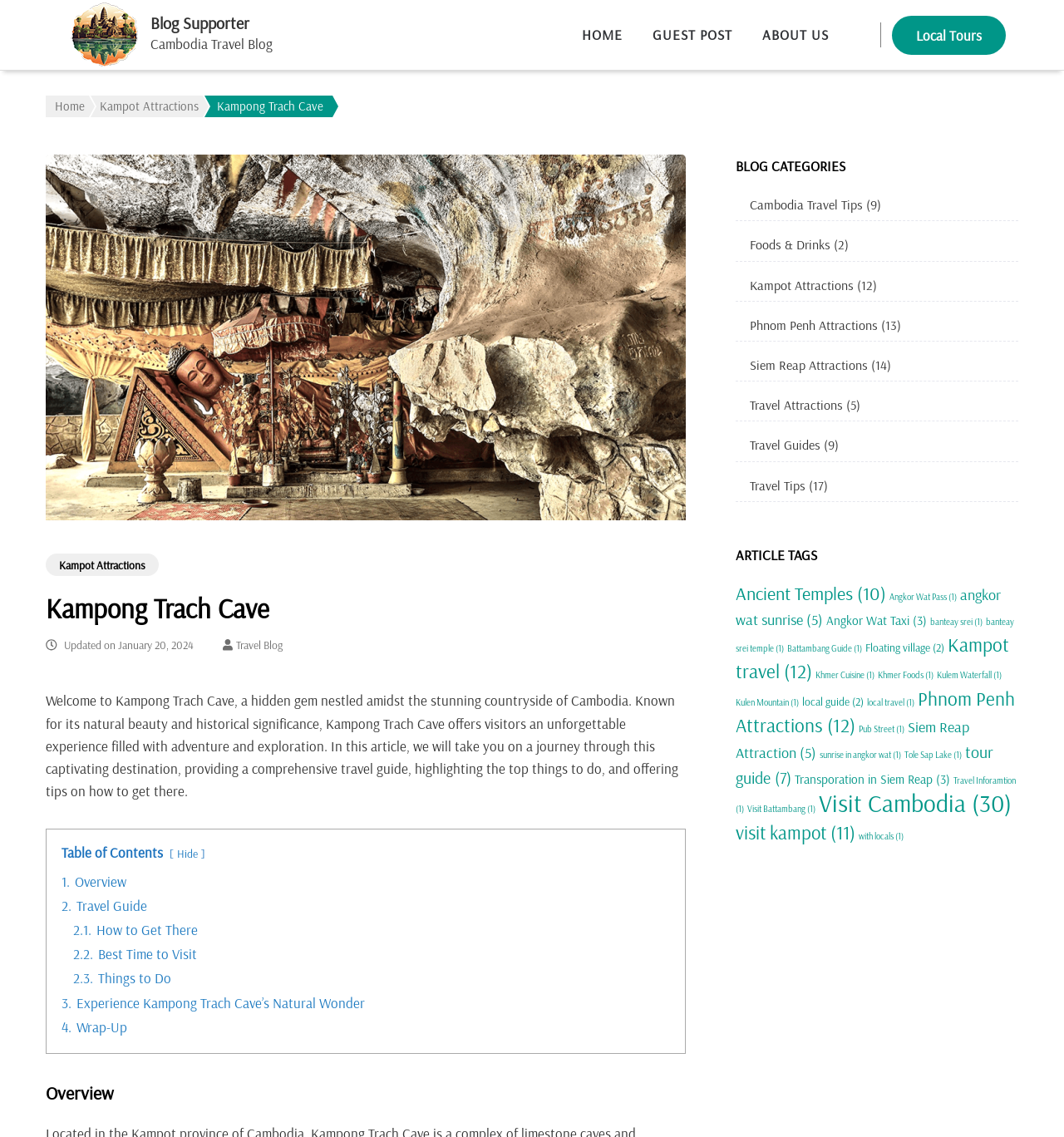What is the name of the cave?
We need a detailed and exhaustive answer to the question. Please elaborate.

The name of the cave can be found in the heading 'Kampong Trach Cave' and also in the link 'Kampong Trach Cave' which is a part of the table of contents.